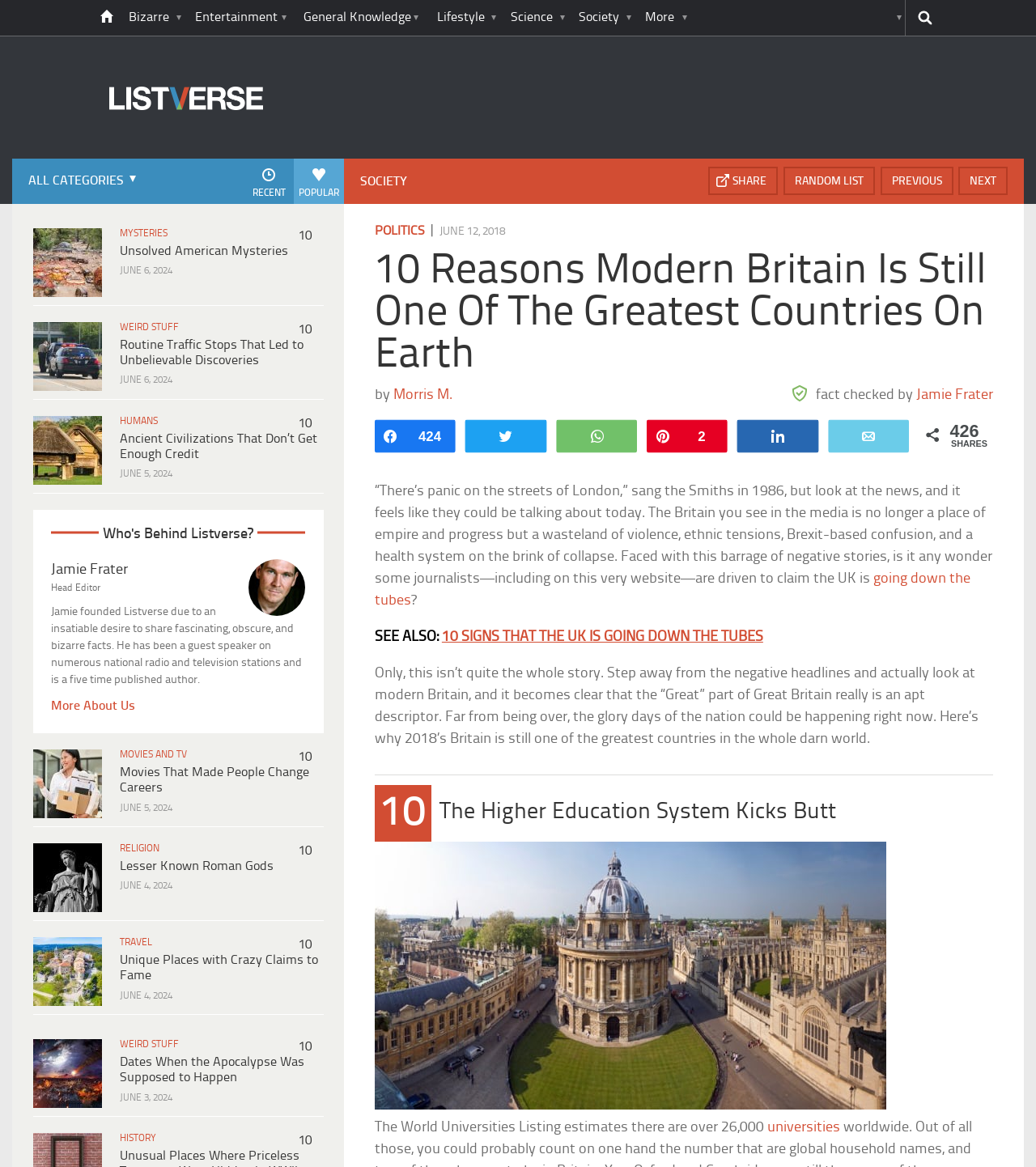Summarize the webpage comprehensively, mentioning all visible components.

This webpage appears to be the homepage of Listverse, a website that publishes lists of interesting and unusual facts. At the top of the page, there is a navigation menu with links to various categories, including "Bizarre", "Entertainment", "General Knowledge", and more. To the right of the navigation menu, there is a search bar and a link to the website's logo.

Below the navigation menu, there are several articles listed, each with a heading, a link to the article, and a timestamp indicating when it was published. The articles are arranged in a grid-like pattern, with three columns and multiple rows. The headings of the articles are descriptive and attention-grabbing, with topics ranging from unsolved mysteries to unusual traffic stops.

To the right of the articles, there is a section with information about the website's editor, Jamie Frater, including a photo and a brief bio. Below this section, there are links to more articles, as well as a section with social media sharing buttons.

At the bottom of the page, there are links to navigate to the next or previous page of articles, as well as a link to a random list. There is also a section with a heading that reads "10 Reasons Modern Britain Is Still One Of The Greatest Countries On Earth", which appears to be a featured article.